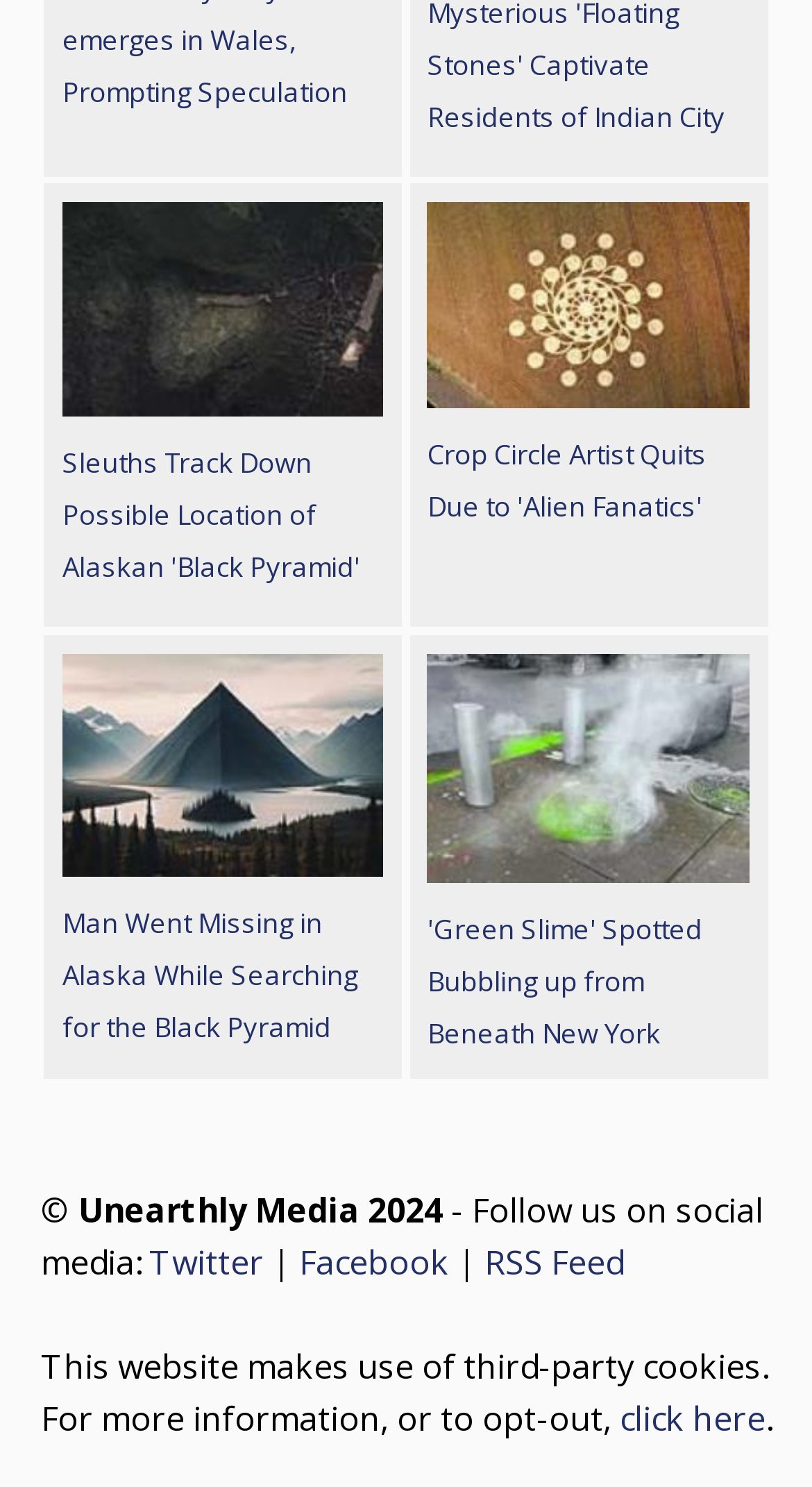How many social media platforms are listed?
Answer the question in a detailed and comprehensive manner.

I counted the number of link elements at the bottom of the webpage, which are 'Twitter', 'Facebook', and 'RSS Feed'. Although 'RSS Feed' is not a traditional social media platform, I counted it as one. There are 3 social media platforms listed.